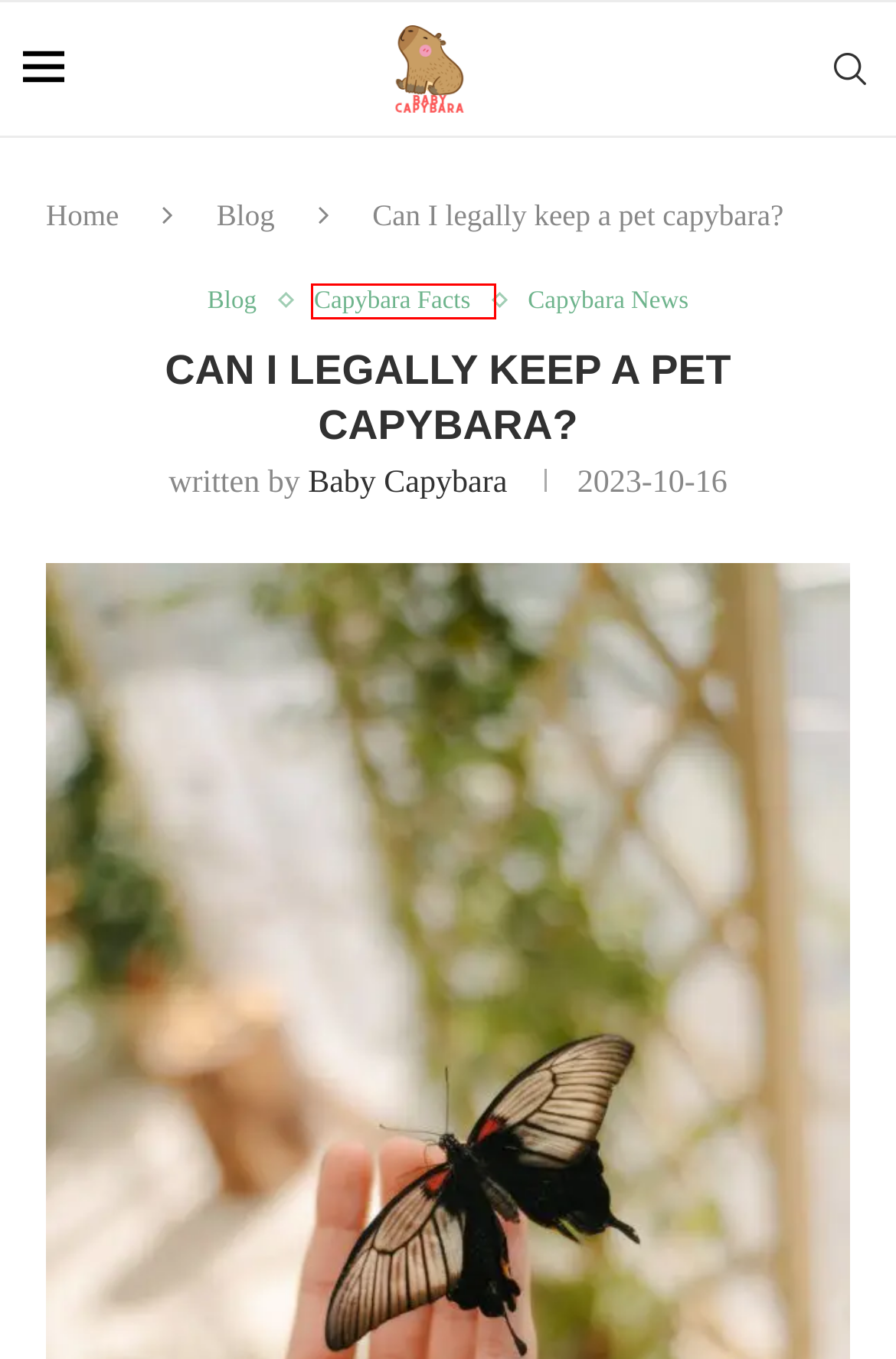You have a screenshot of a webpage with a red bounding box around an element. Select the webpage description that best matches the new webpage after clicking the element within the red bounding box. Here are the descriptions:
A. Capybara Fun - Baby Capybara
B. Relaxation - Baby Capybara
C. Baby Capybara - Baby Capybara
D. Capybara News - Baby Capybara
E. Baby Capybara - Capybara Love: Discover the World of Cuteness!
F. Adopt Me - Baby Capybara
G. Capybara Facts - Baby Capybara
H. Blog - Baby Capybara

G